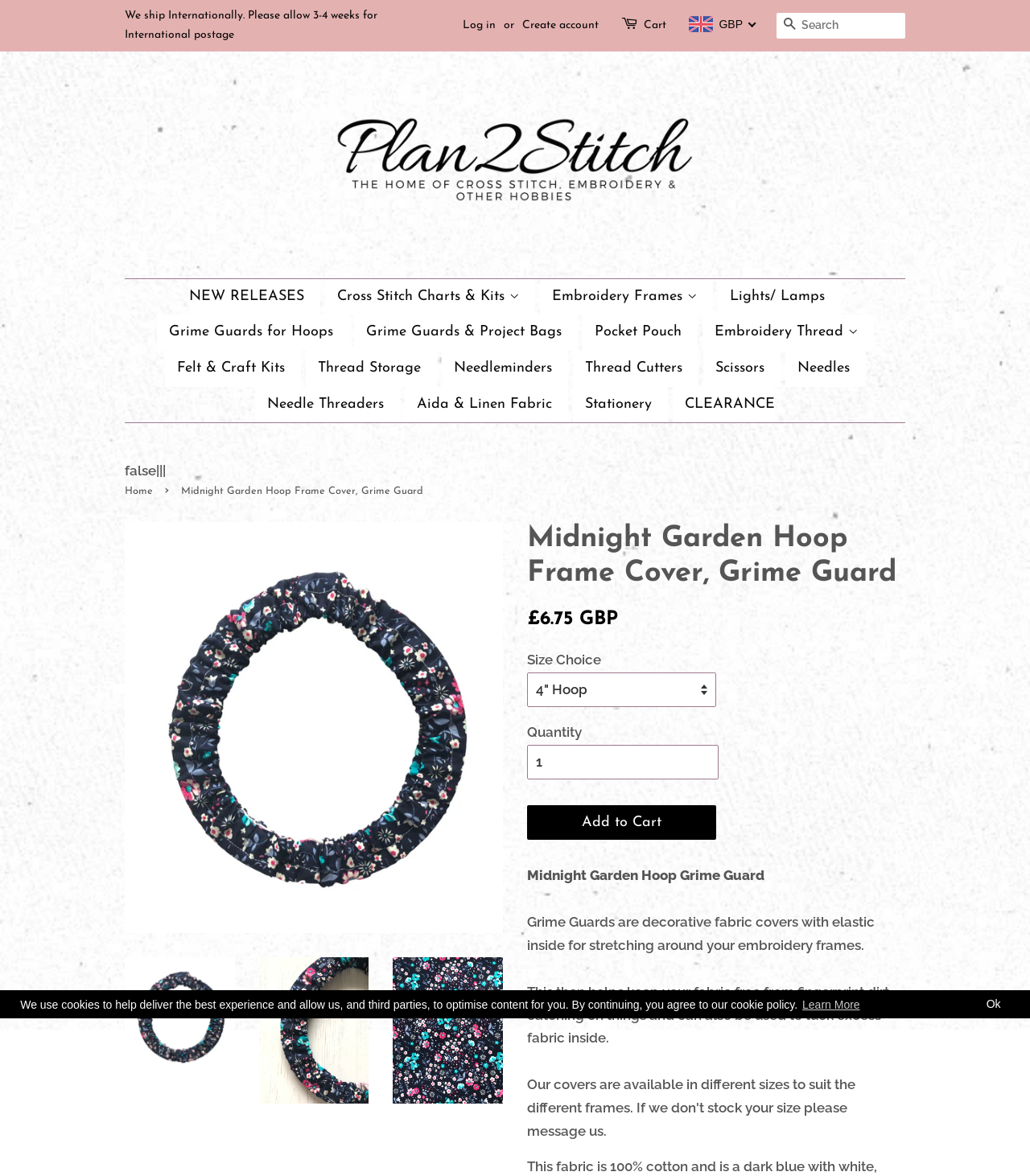Reply to the question with a single word or phrase:
What is the purpose of a Grime Guard?

To keep fabric free from fingerprint dirt